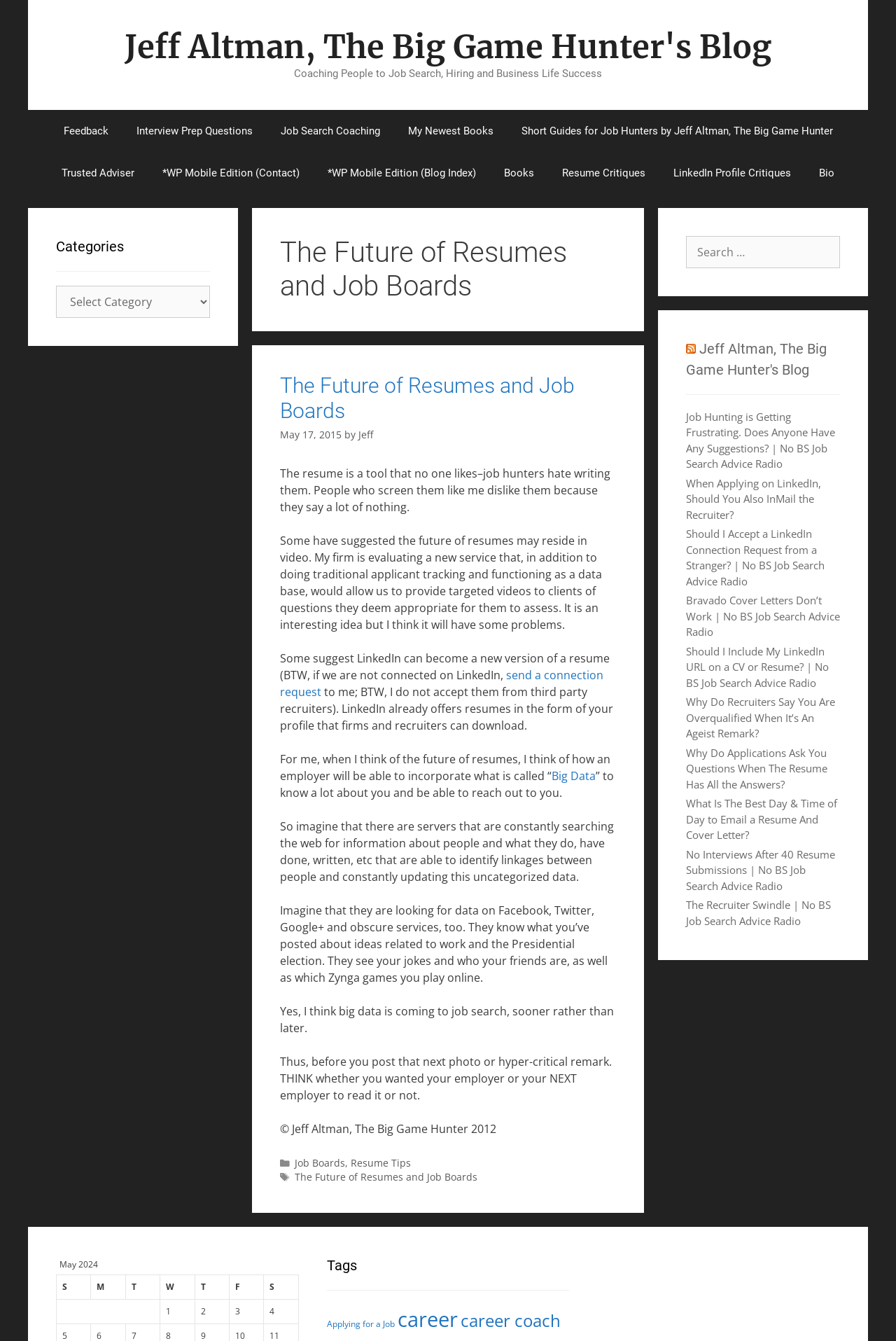Please examine the image and answer the question with a detailed explanation:
What is the name of the blog?

The name of the blog is 'The Big Game Hunter's Blog', which can be found in the banner section of the webpage.